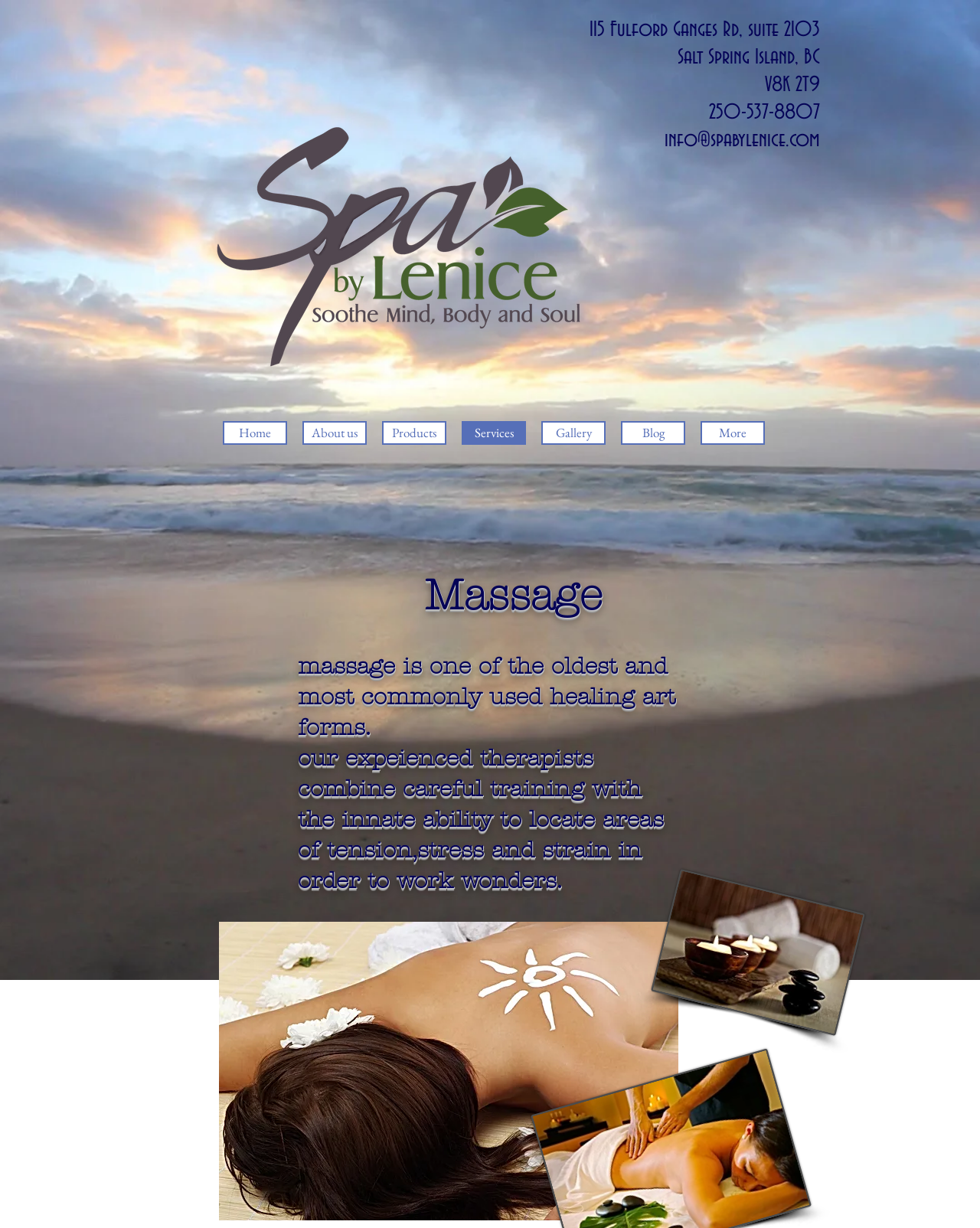What is the phone number of the spa?
Using the image provided, answer with just one word or phrase.

250-537-8807